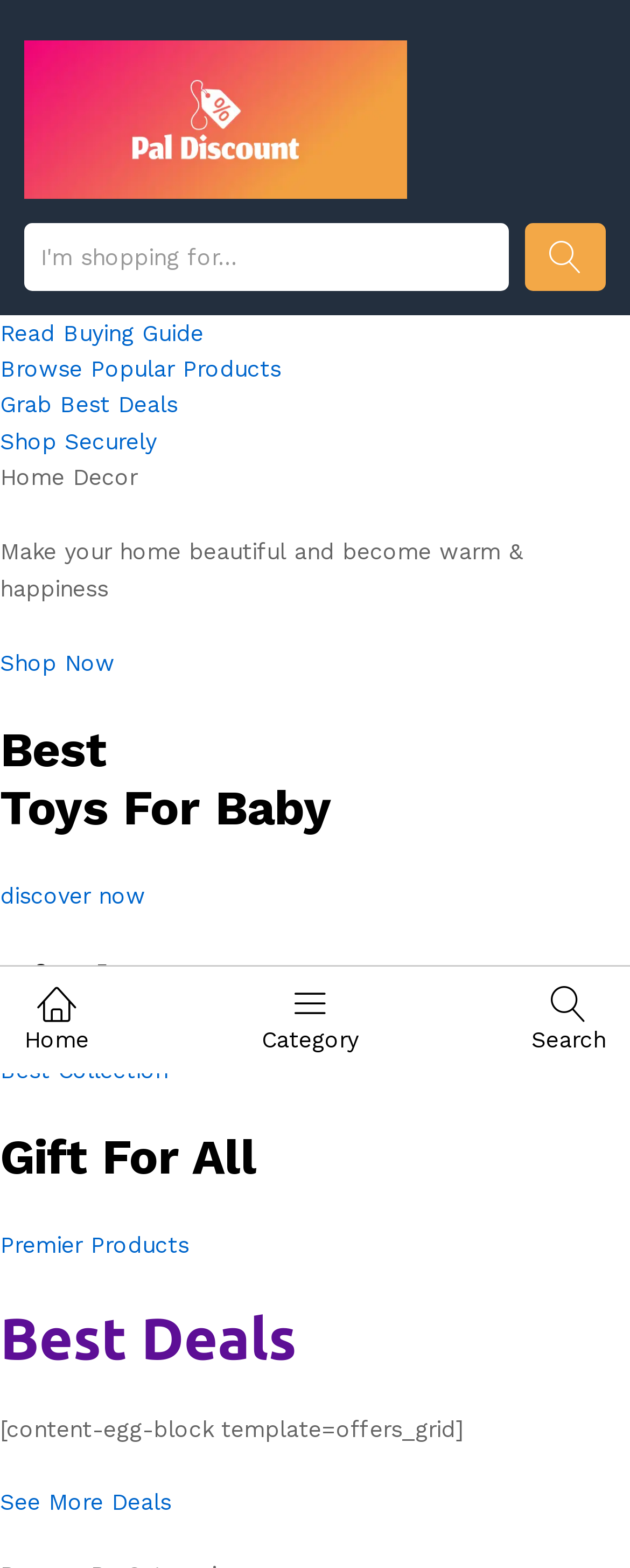Using the elements shown in the image, answer the question comprehensively: What is the function of the icon in the search bar?

The icon in the search bar is a search icon, which is a common design pattern used to indicate a search function. When clicked, it likely triggers a search query based on the user's input in the adjacent text box.